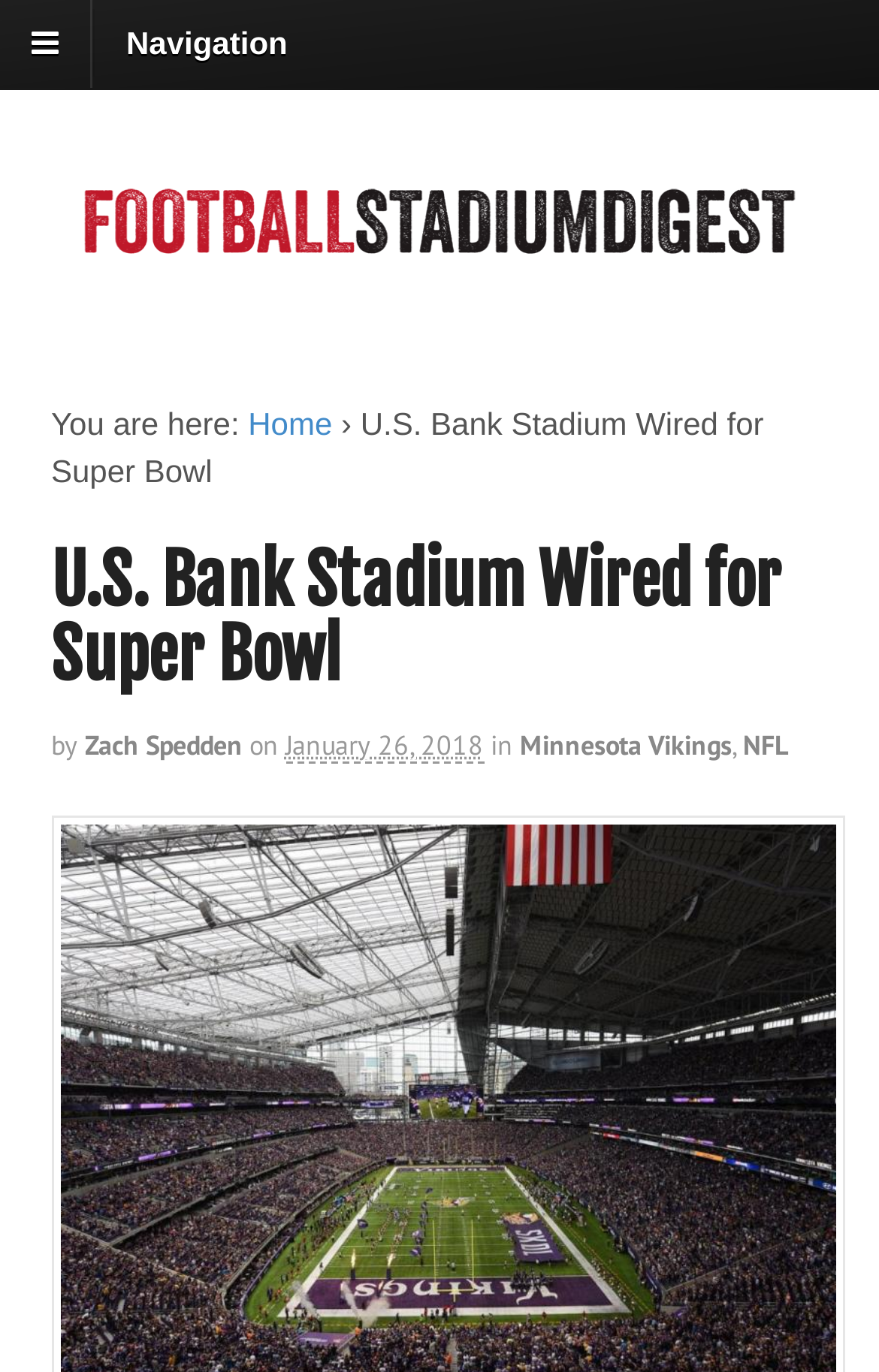Give a one-word or phrase response to the following question: What is the name of the stadium?

U.S. Bank Stadium